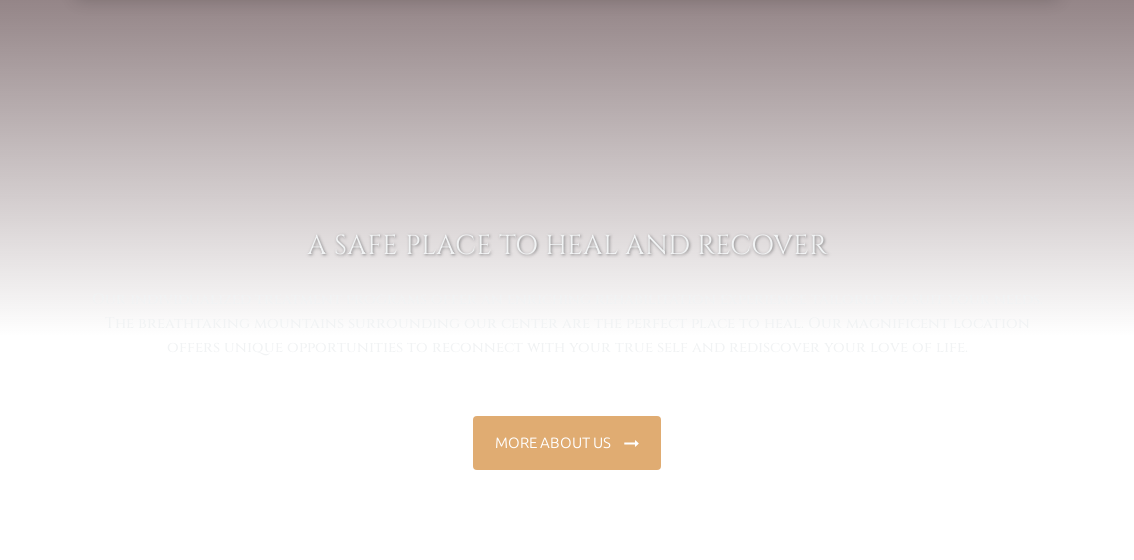Describe all the important aspects and details of the image.

The image features a serene and inviting backdrop that conveys a sense of tranquility and healing. Prominently displayed is the phrase "A SAFE PLACE TO HEAL AND RECOVER," suggesting that the environment is designed for restoration and personal growth. Below this, a descriptive text highlights the breathtaking mountains surrounding the center, emphasizing their role in creating a perfect setting for healing. The gentle gradient background enhances the calming atmosphere, while a prominent button labeled "MORE ABOUT US" invites viewers to explore further information about the retreat and its offerings, fostering a sense of connection and curiosity.